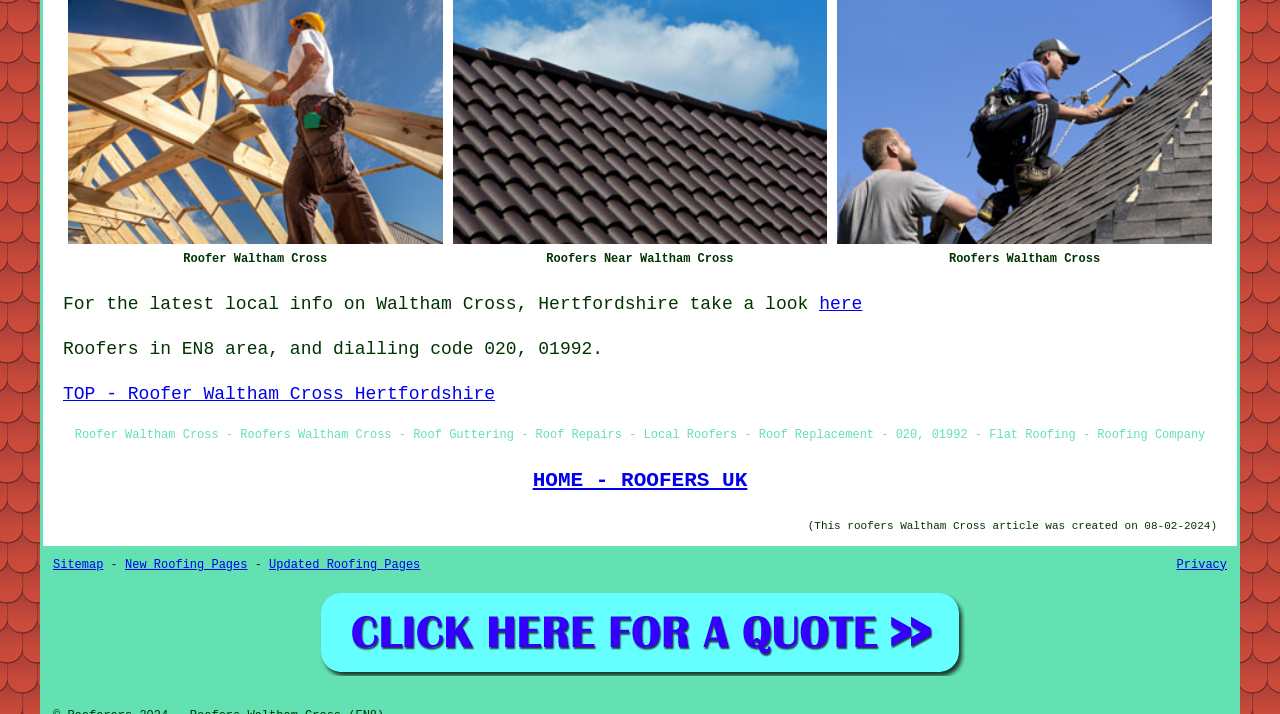Based on the description "Privacy", find the bounding box of the specified UI element.

[0.919, 0.781, 0.959, 0.801]